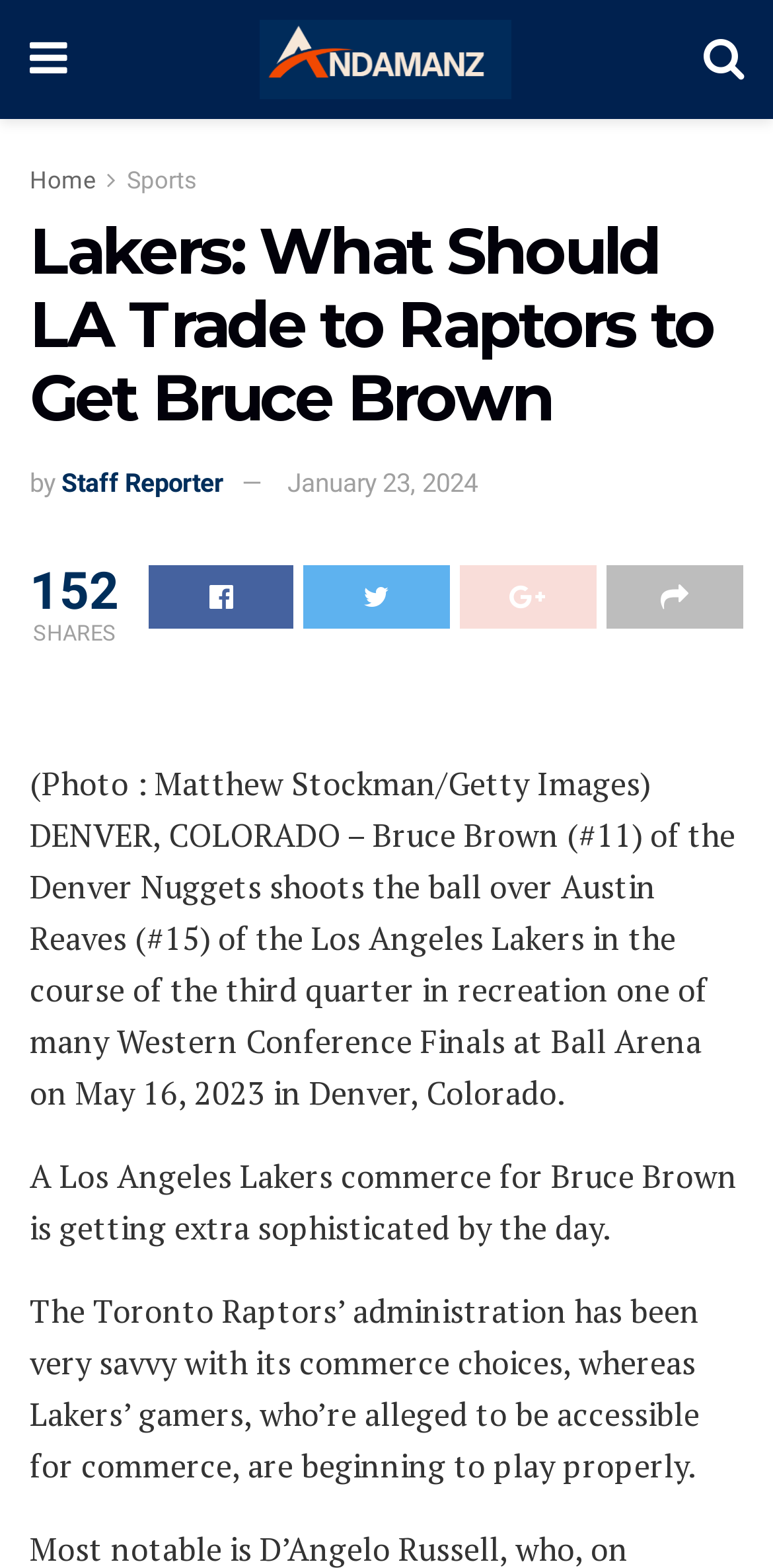Create a detailed narrative of the webpage’s visual and textual elements.

The webpage appears to be a sports news article discussing a potential trade between the Los Angeles Lakers and the Toronto Raptors for Bruce Brown. 

At the top left, there is a link with a icon '\uf0c9' and another link with the website's name 'Andamanz.in' accompanied by an image of the same name. On the top right, there is a link with an icon '\uf002'. Below these, there are links to 'Home' and 'Sports' categories.

The main title of the article, 'Lakers: What Should LA Trade to Raptors to Get Bruce Brown', is prominently displayed in the middle of the top section. Below the title, there is a byline with the text 'by' followed by the author's name 'Staff Reporter' and the publication date 'January 23, 2024'.

A large image related to the article takes up most of the top section, with a caption below it describing a photo of Bruce Brown playing in a game. The caption mentions the photographer and the event.

Below the image, there are several social media links and a share count of 152. The main article text begins with a brief summary of the trade situation, followed by several paragraphs discussing the trade possibilities and the performance of Lakers players.